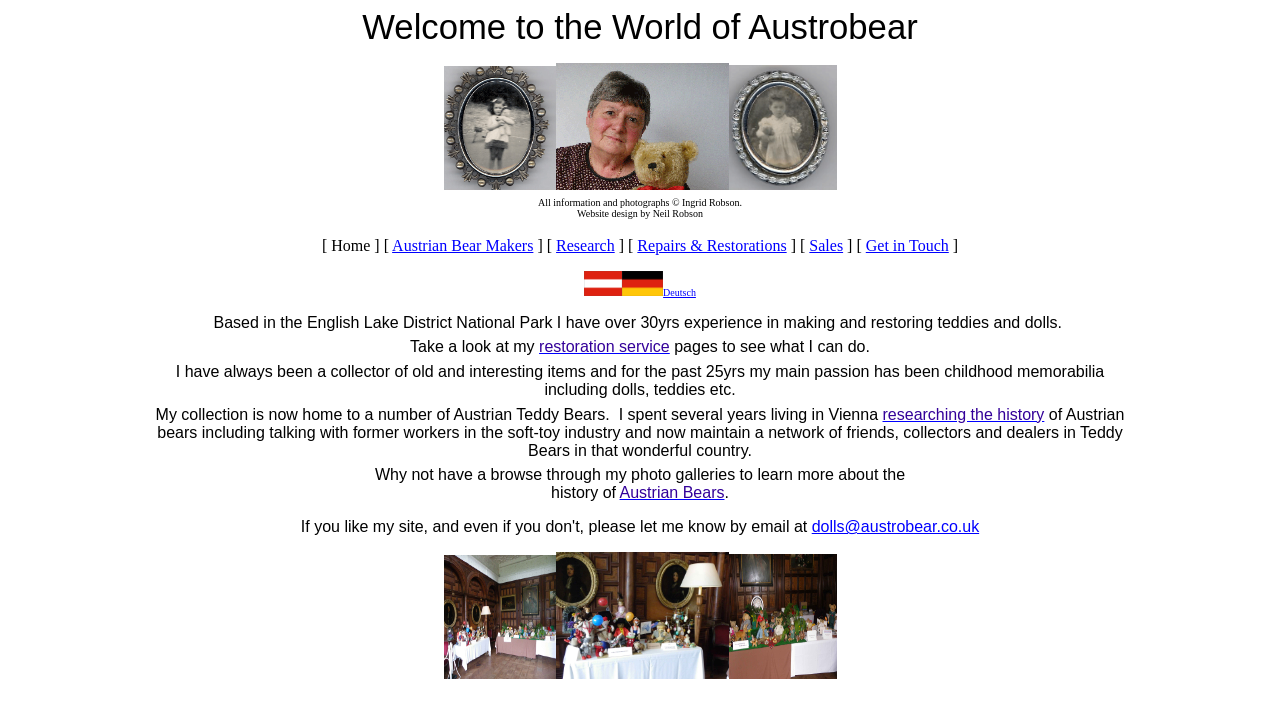How many years of experience does the teddy bear maker have?
Using the information from the image, provide a comprehensive answer to the question.

I found this information by reading the static text on the webpage, which mentions 'I have over 30yrs experience in making and restoring teddies and dolls'.